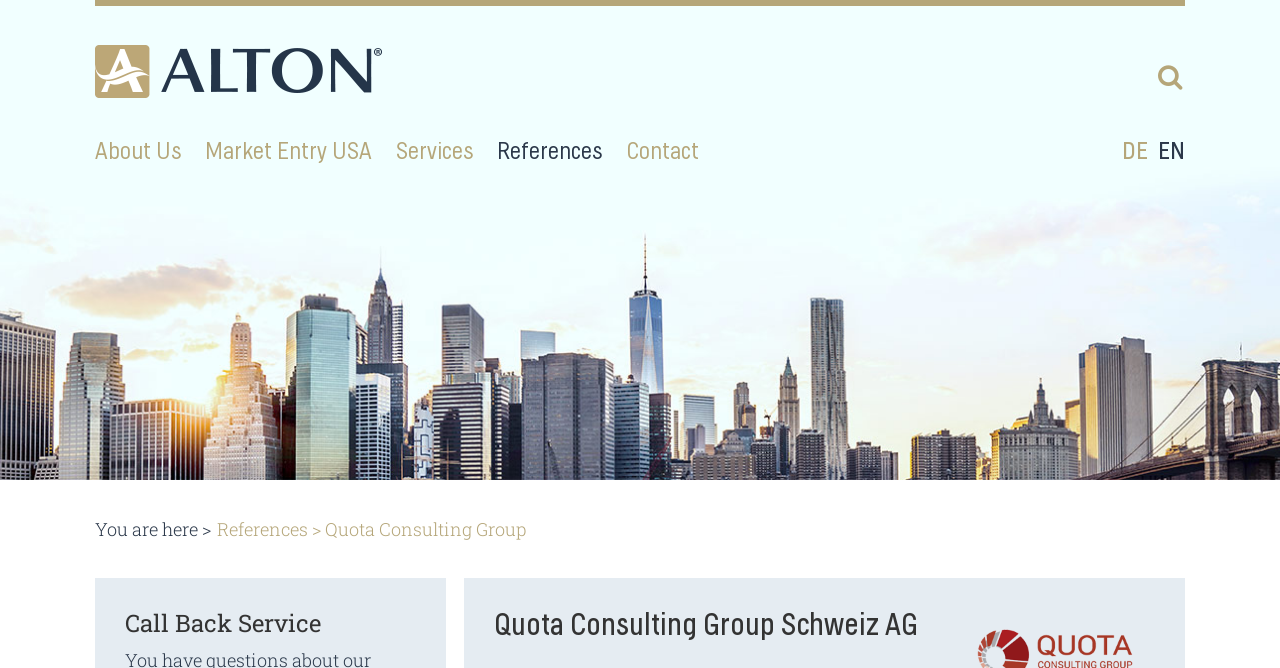Your task is to extract the text of the main heading from the webpage.

Quota Consulting Group Schweiz AG